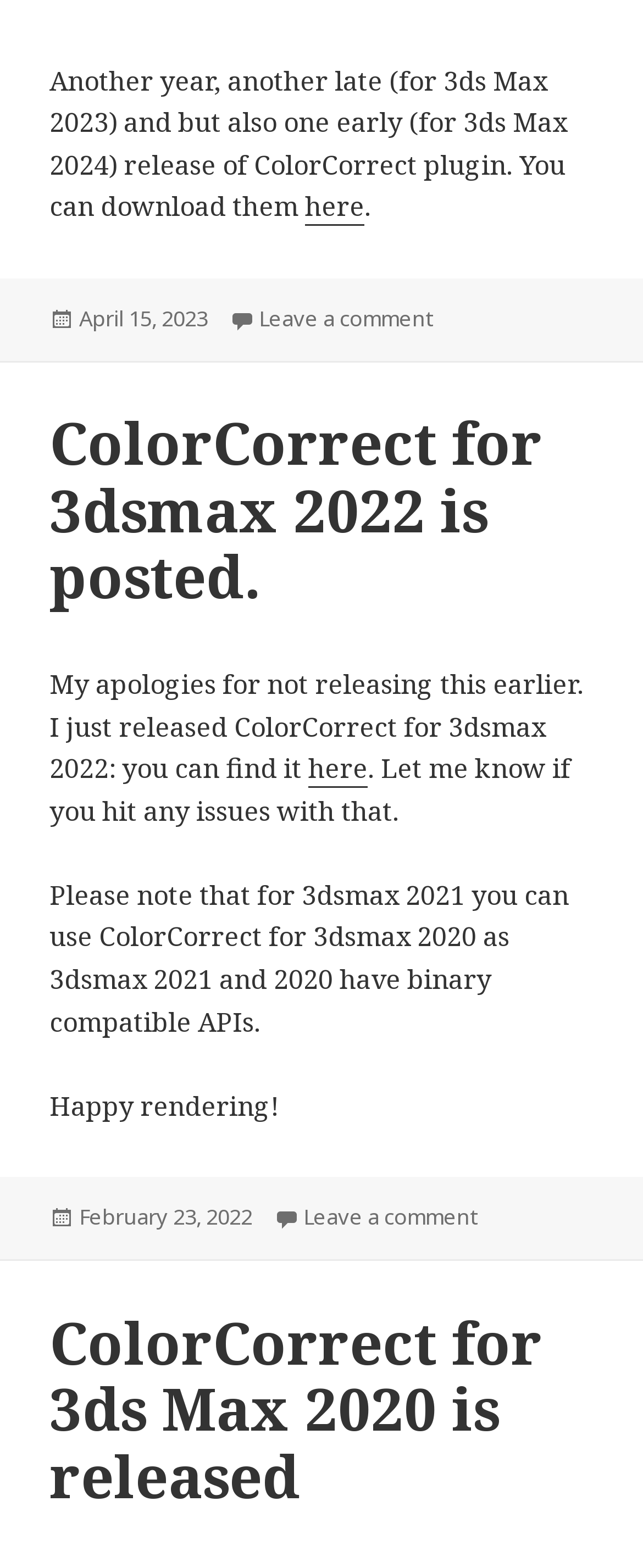Please provide the bounding box coordinates in the format (top-left x, top-left y, bottom-right x, bottom-right y). Remember, all values are floating point numbers between 0 and 1. What is the bounding box coordinate of the region described as: here

[0.479, 0.478, 0.572, 0.503]